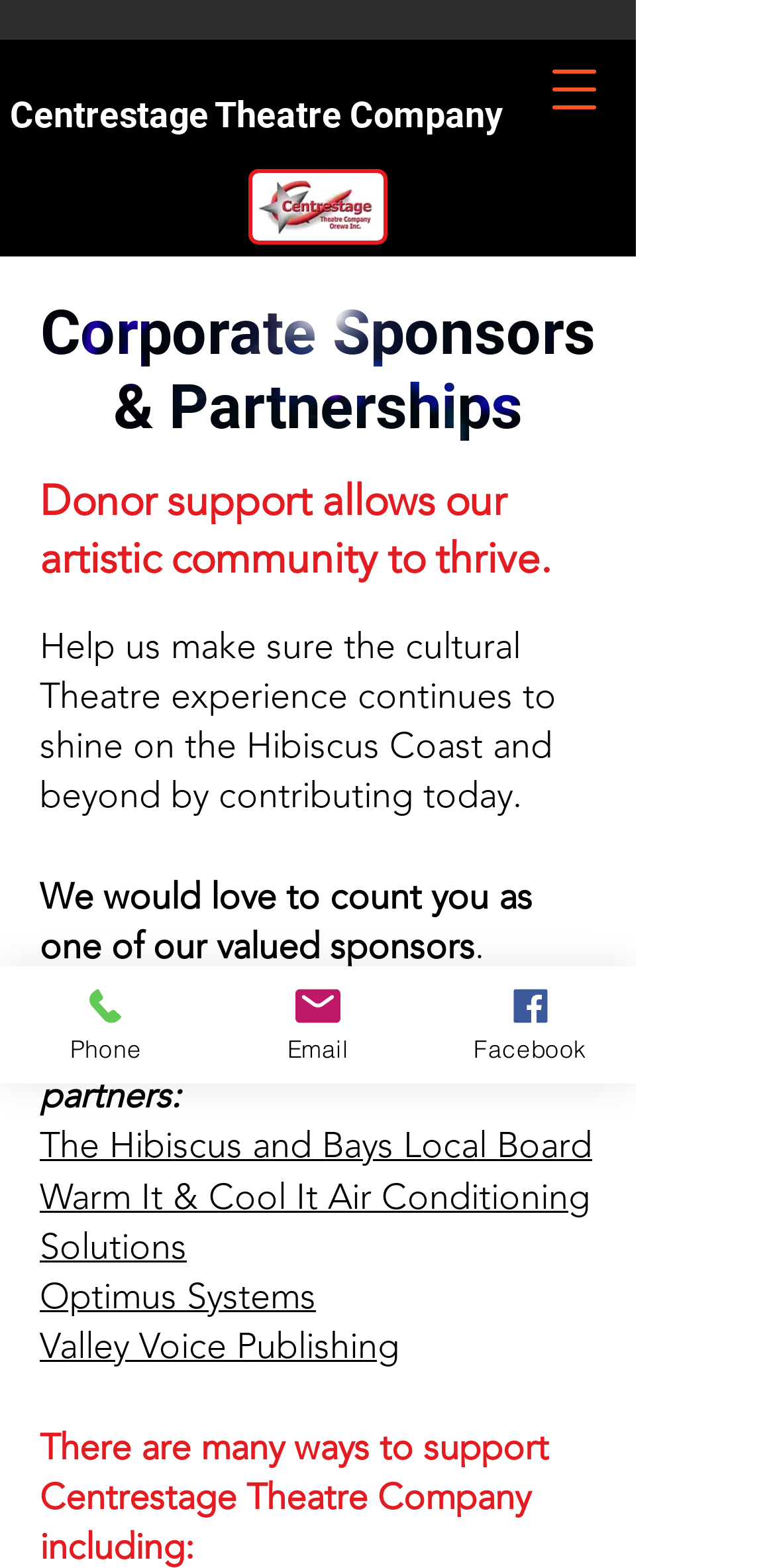Given the description of a UI element: "Optimus Systems", identify the bounding box coordinates of the matching element in the webpage screenshot.

[0.051, 0.813, 0.408, 0.841]